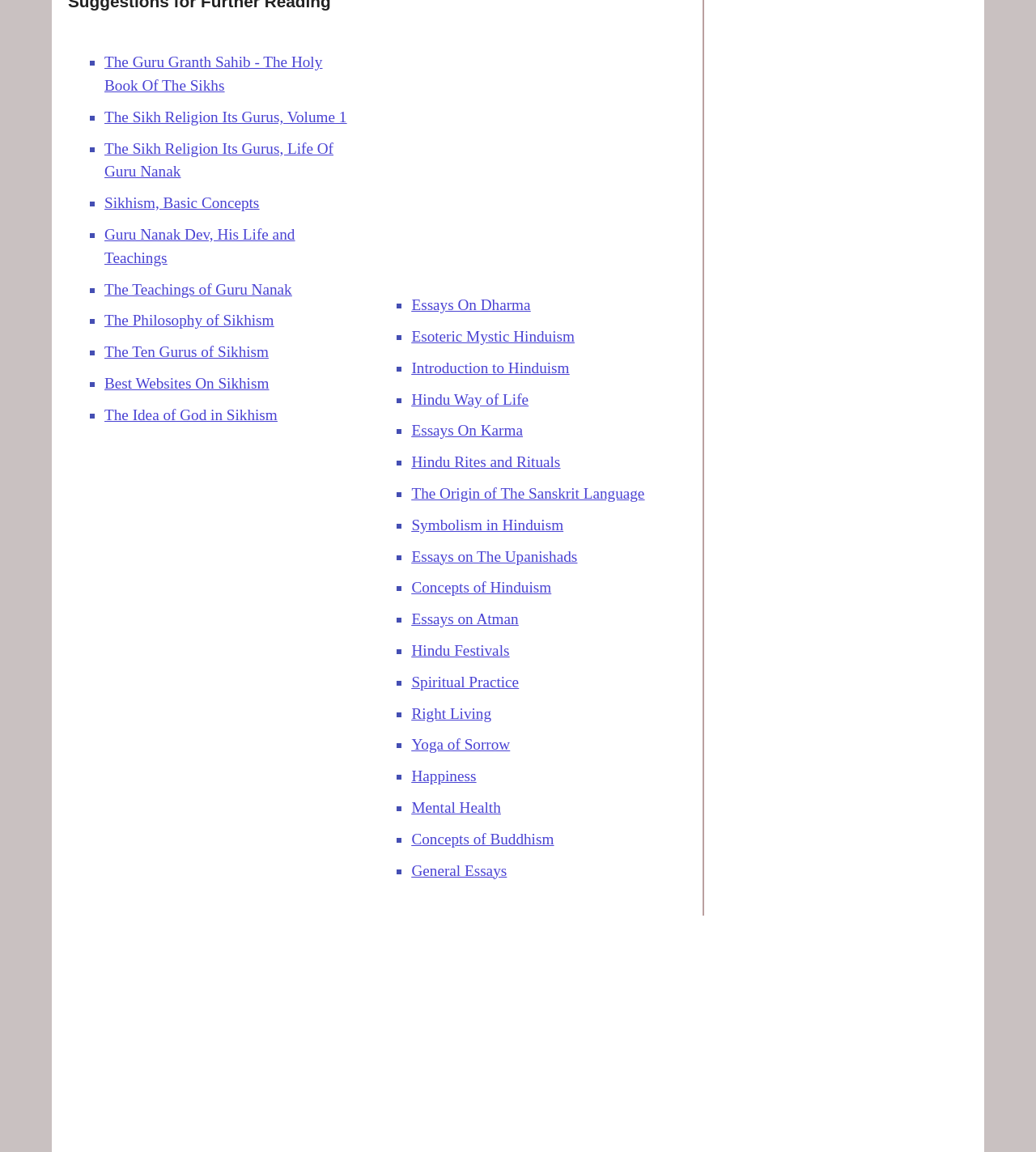Review the image closely and give a comprehensive answer to the question: What is the general format of the links on the webpage?

The links on the webpage are organized in a list format, with each link preceded by a bullet point (represented by the '■' symbol) and followed by a descriptive title.